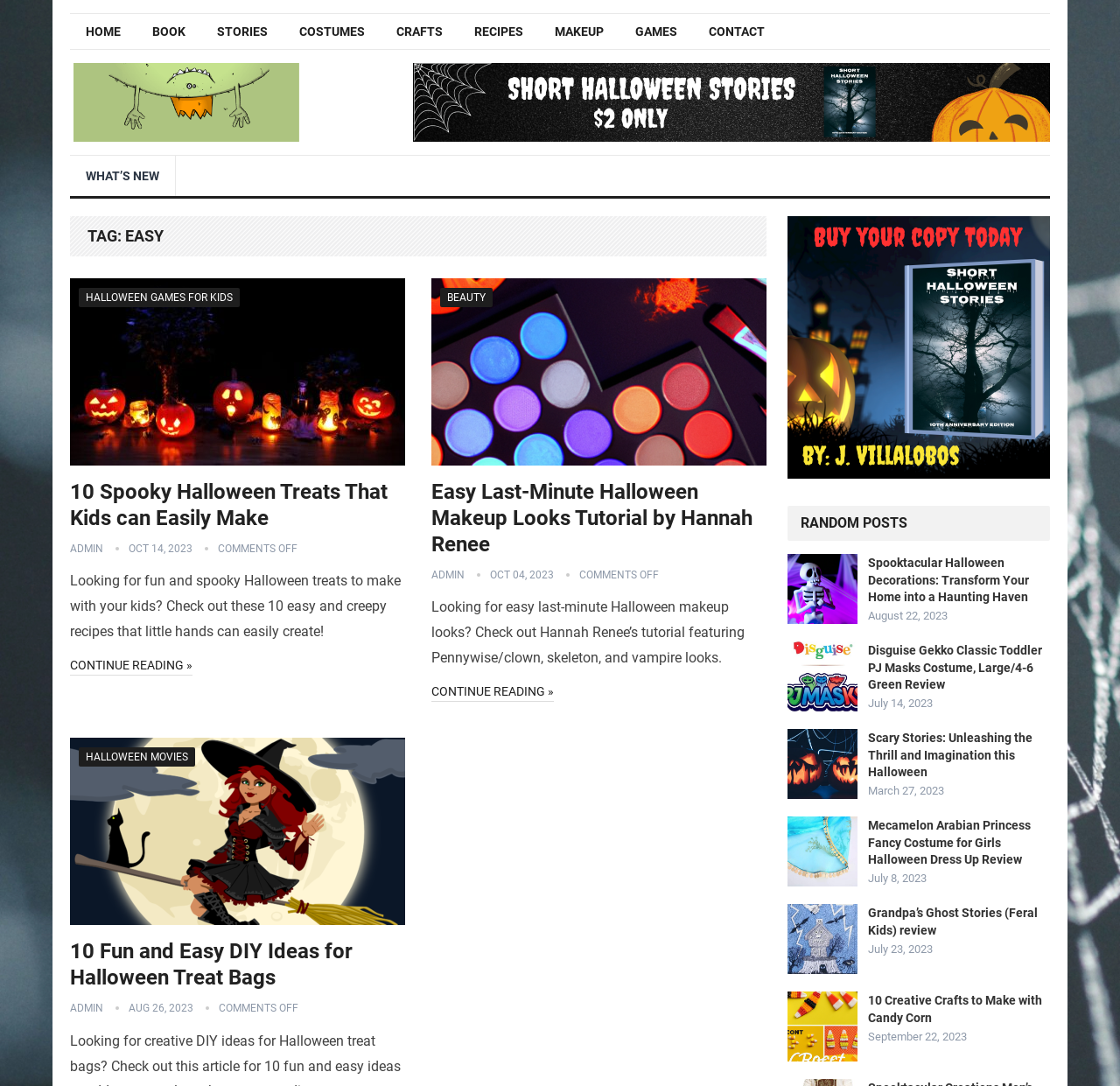Locate the coordinates of the bounding box for the clickable region that fulfills this instruction: "Click on the 'HOME' link".

[0.062, 0.014, 0.122, 0.044]